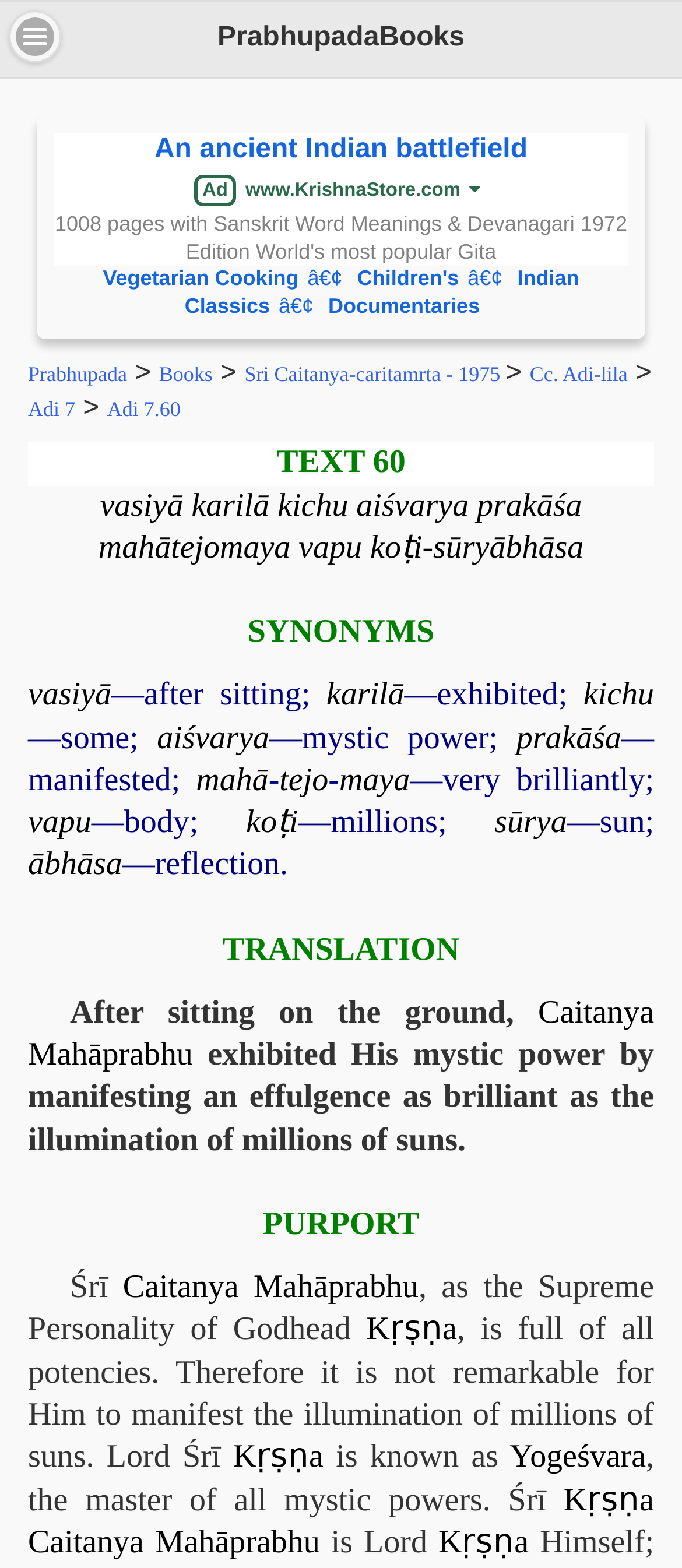Offer a detailed account of what is visible on the webpage.

This webpage appears to be a digital version of the book "Sri Caitanya-caritamrta" with a specific chapter or verse, Adi 7.60, being displayed. At the top, there is a heading "PrabhupadaBooks" and a button labeled "Menu". Below this, there is a navigation menu with links to other sections of the book, including "An ancient Indian battlefield", "Vegetarian Cooking", "Children's", "Indian Classics", and "Documentaries".

The main content of the page is divided into sections, including the Sanskrit text, synonyms, translation, and purport. The Sanskrit text is displayed in a box with the text "TEXT 60" above it. Below the Sanskrit text, there are links to individual words with their meanings and grammatical explanations.

The translation section provides an English translation of the Sanskrit text, and the purport section offers a detailed explanation of the verse. The text is written in a formal, spiritual tone and includes references to Lord Caitanya and Lord Kṛṣṇa.

There are no images on the page, but the text is formatted with headings, links, and indentation to create a clear and organized structure. The overall layout is dense with text, indicating that the page is intended for readers who want to engage deeply with the spiritual content.